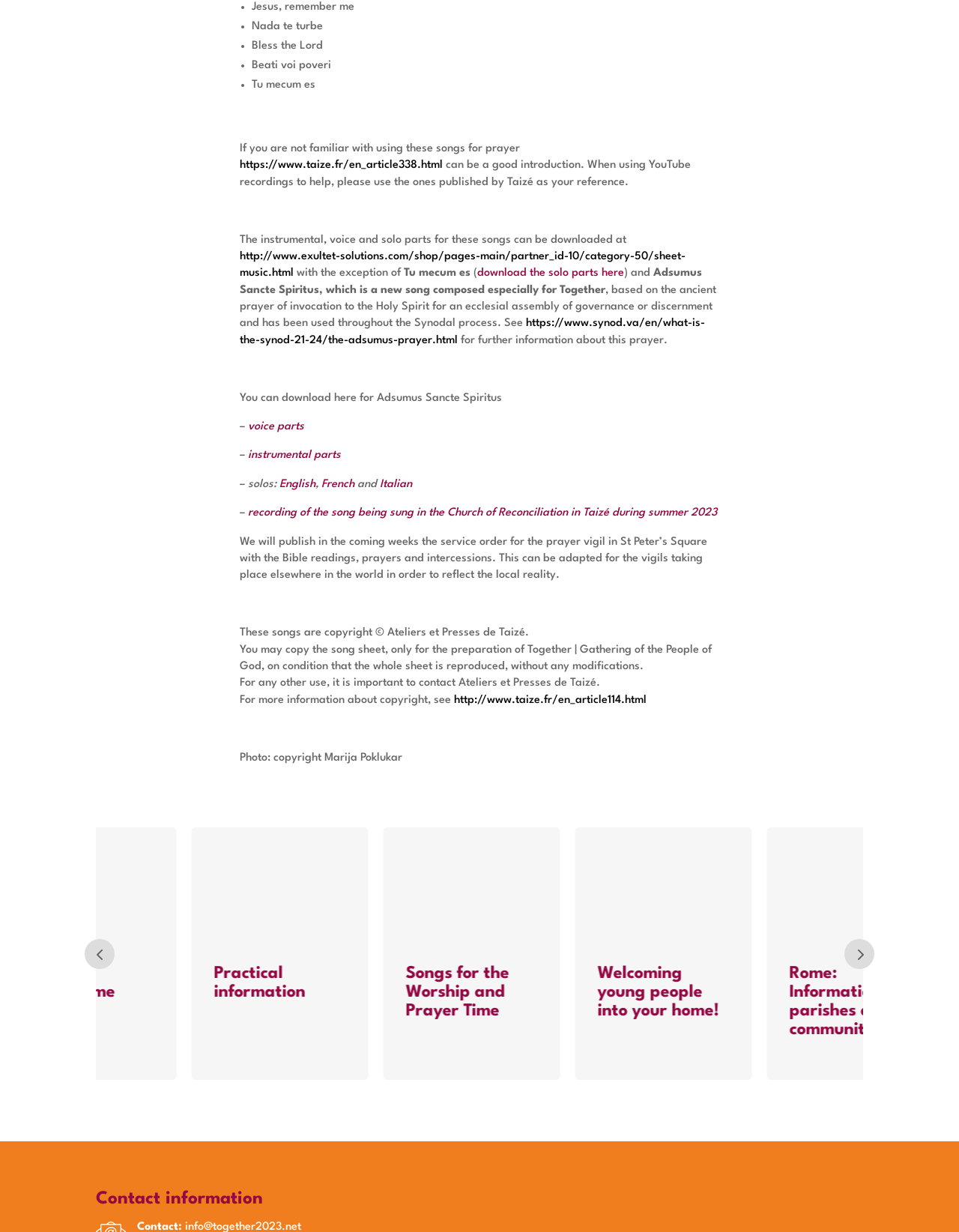Determine the bounding box coordinates of the clickable element to complete this instruction: "Read more about the copyright information". Provide the coordinates in the format of four float numbers between 0 and 1, [left, top, right, bottom].

[0.473, 0.564, 0.674, 0.573]